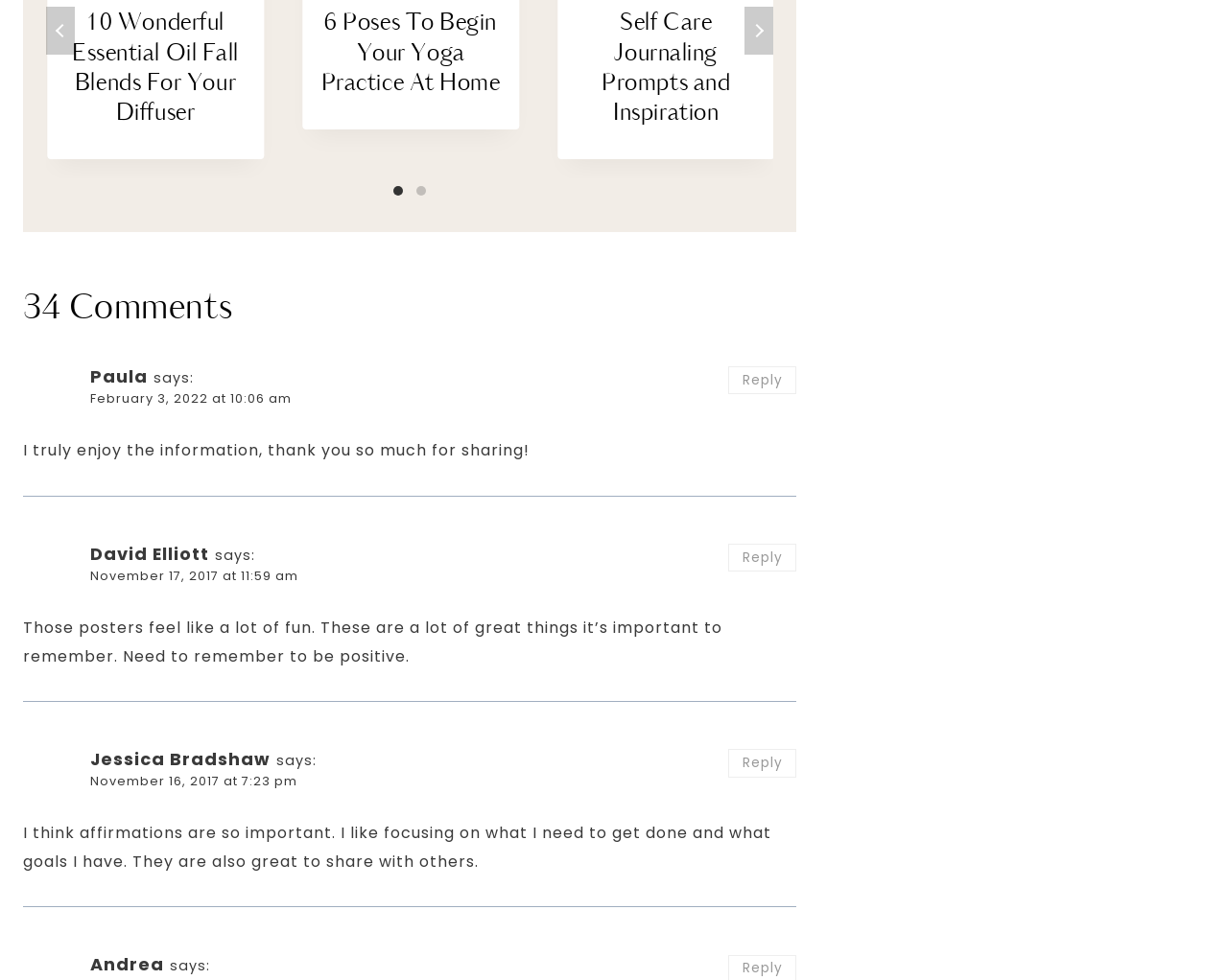Kindly determine the bounding box coordinates for the clickable area to achieve the given instruction: "Click the '10 Wonderful Essential Oil Fall Blends For Your Diffuser' link".

[0.059, 0.008, 0.195, 0.131]